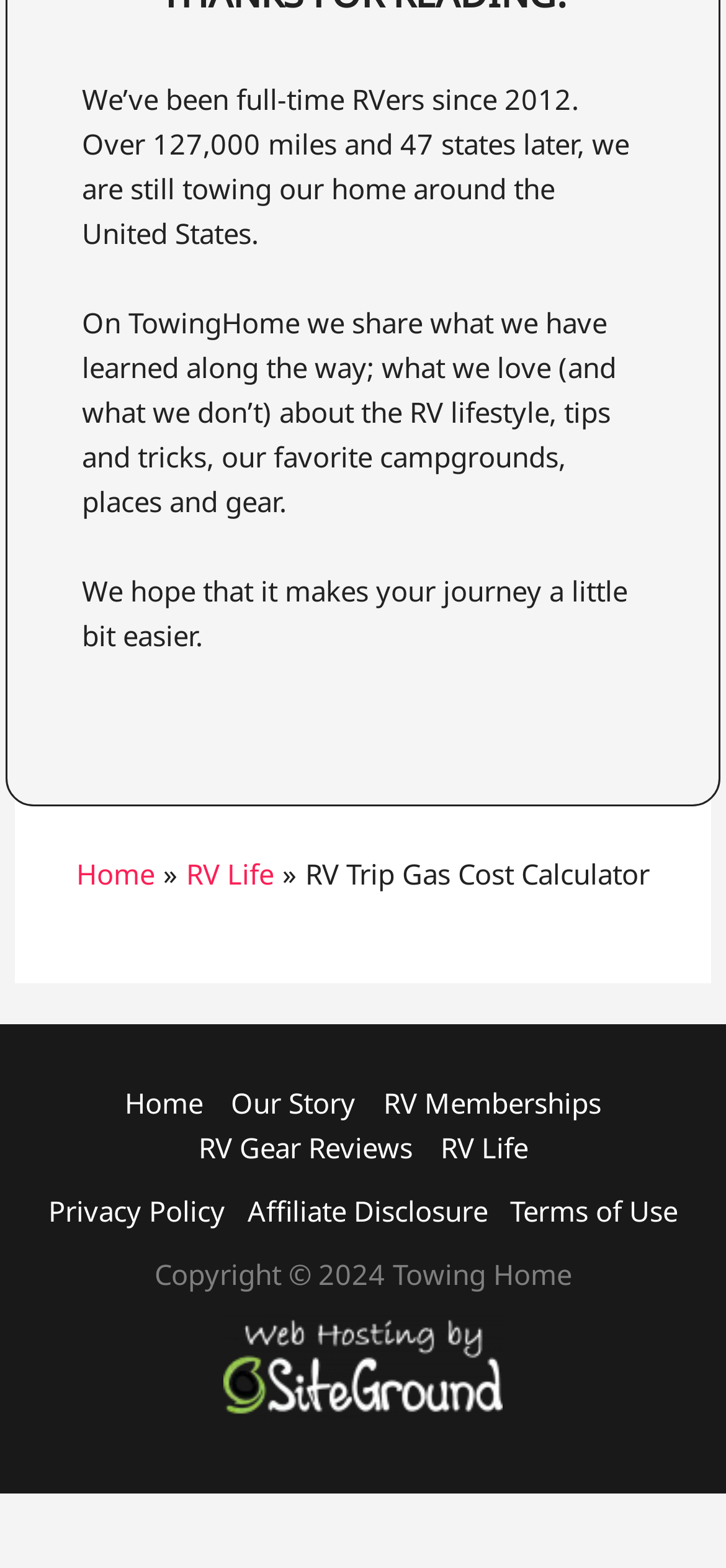Please locate the bounding box coordinates for the element that should be clicked to achieve the following instruction: "view terms of use". Ensure the coordinates are given as four float numbers between 0 and 1, i.e., [left, top, right, bottom].

[0.703, 0.761, 0.933, 0.784]